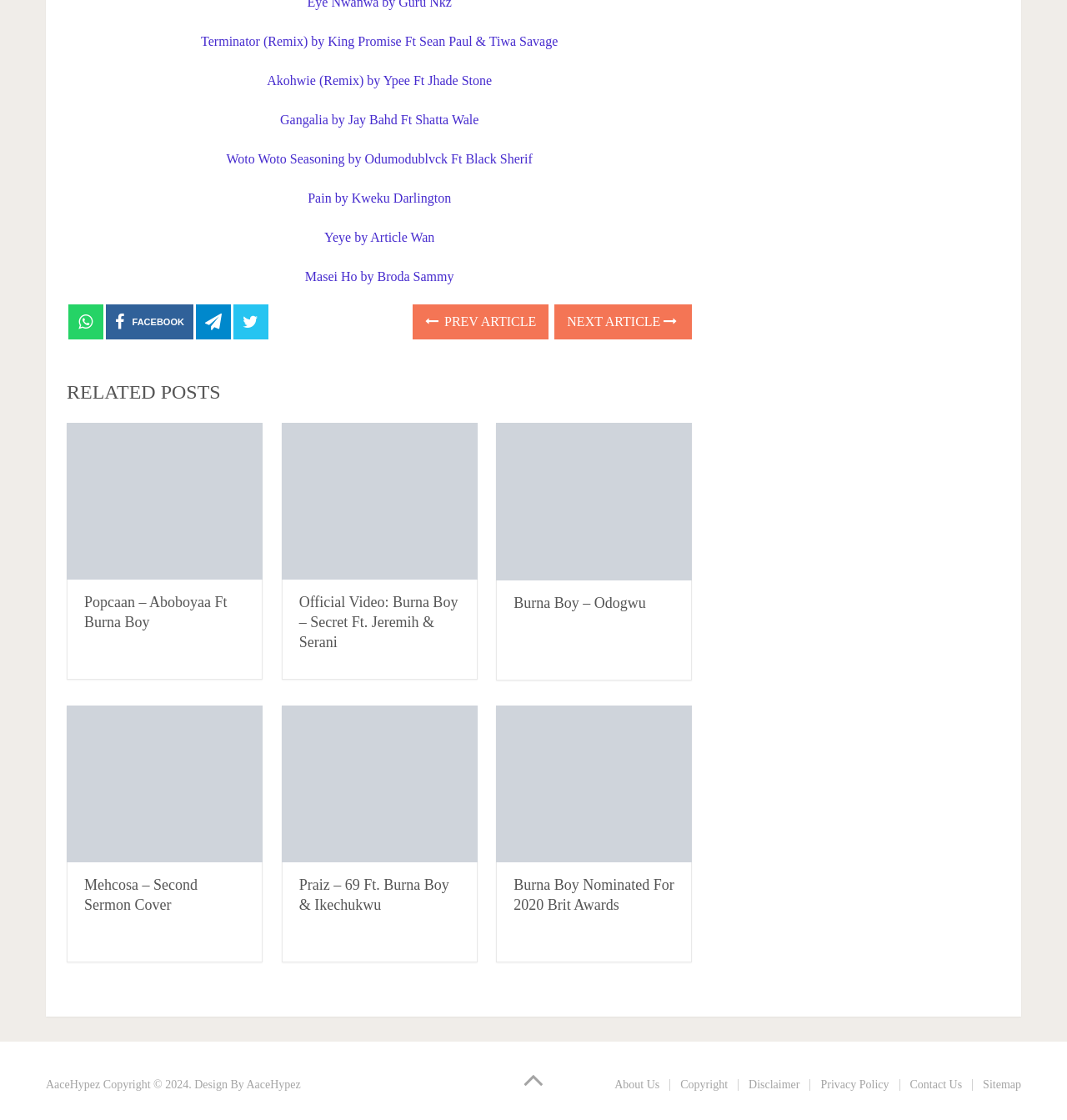Please identify the bounding box coordinates of the clickable area that will allow you to execute the instruction: "Read about Burna Boy Nominated For 2020 Brit Awards".

[0.465, 0.63, 0.649, 0.859]